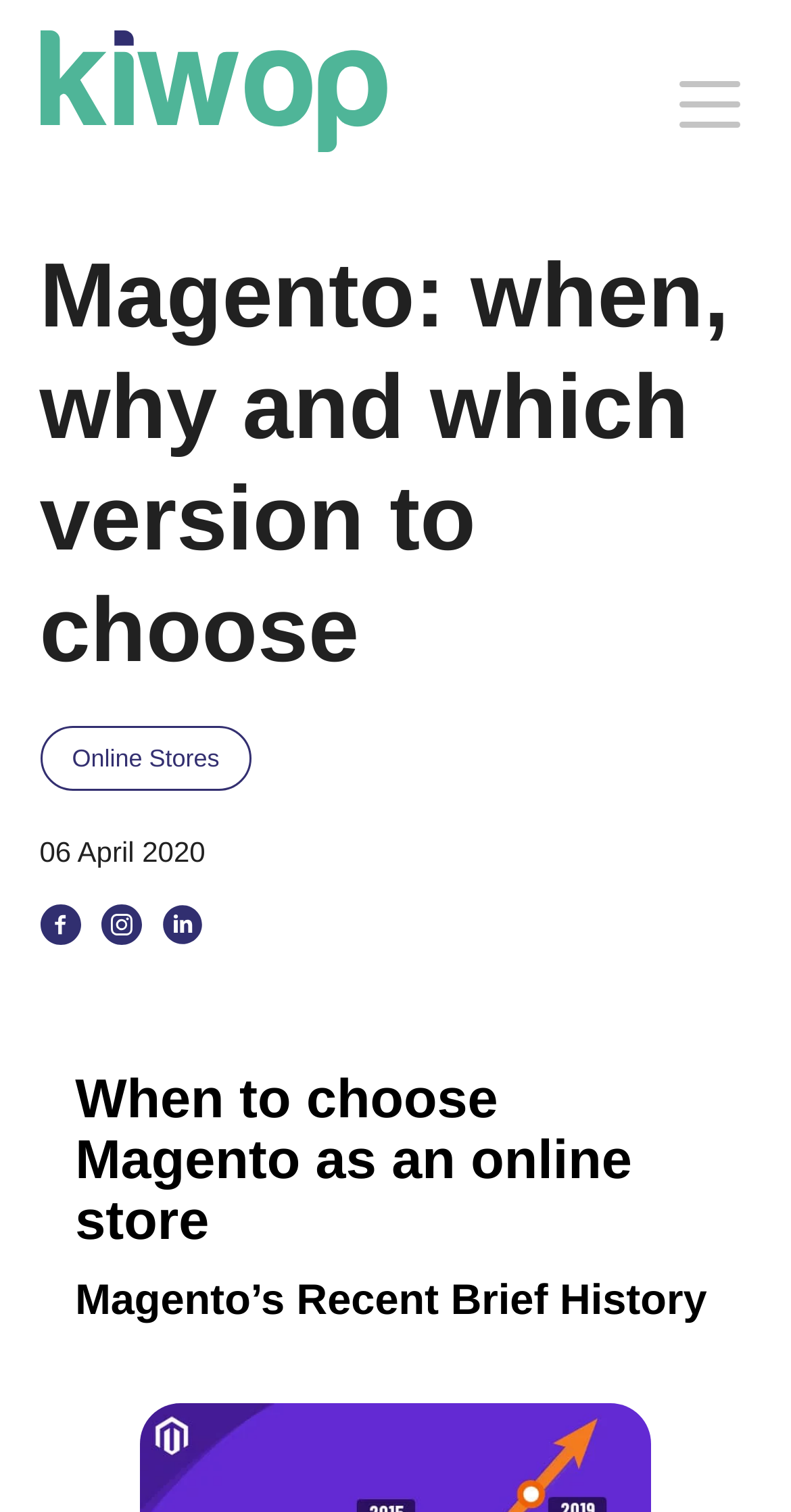What is the name of the website or company?
Using the image as a reference, answer the question with a short word or phrase.

Kiwop